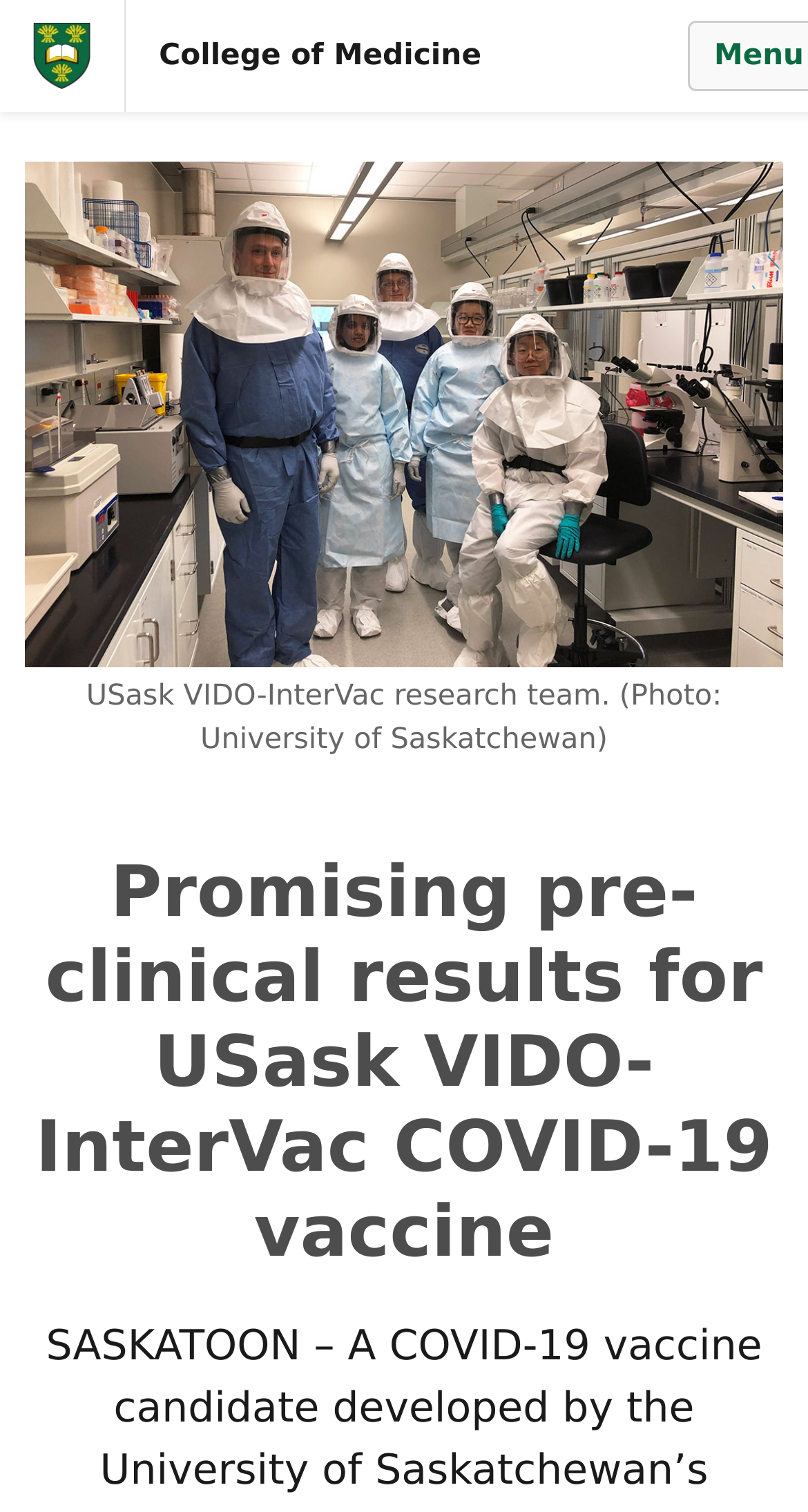Use a single word or phrase to answer the question: 
What is the topic of the research team's work?

COVID-19 vaccine